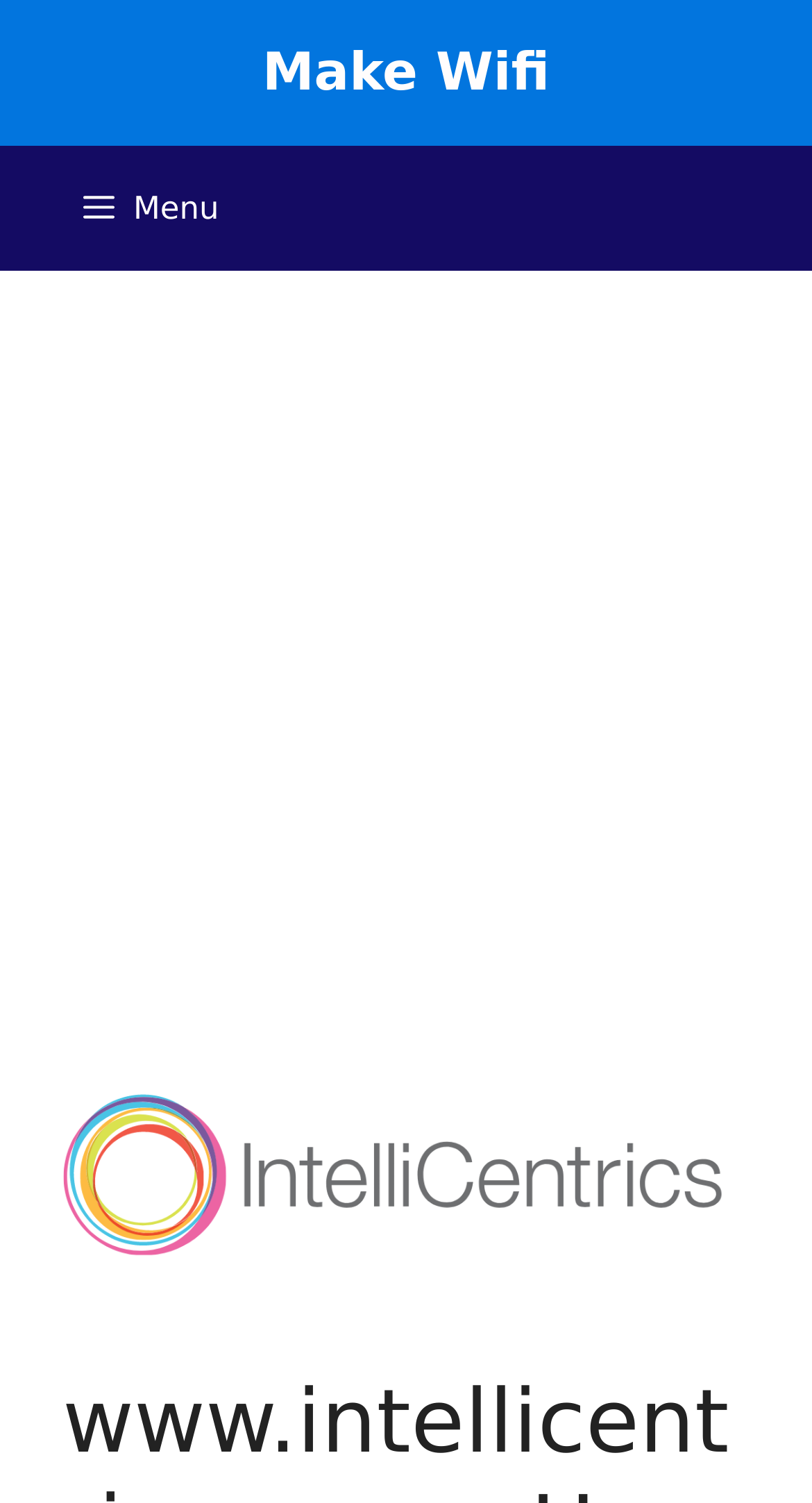Articulate a complete and detailed caption of the webpage elements.

The webpage appears to be a login page for IntelliCentrix, with a focus on providing secure access to individuals. At the top of the page, there is a banner that spans the entire width, containing a link to "Make Wifi" on the right side. Below the banner, there is a primary navigation menu that also spans the full width, with a "Menu" button on the left side.

The main content area of the page is occupied by an iframe that takes up most of the page's height, which is likely an advertisement. Above the iframe, there is an IntelliCentrix logo, positioned near the top-right corner of the page. The logo is a prominent element, taking up a significant portion of the page's width.